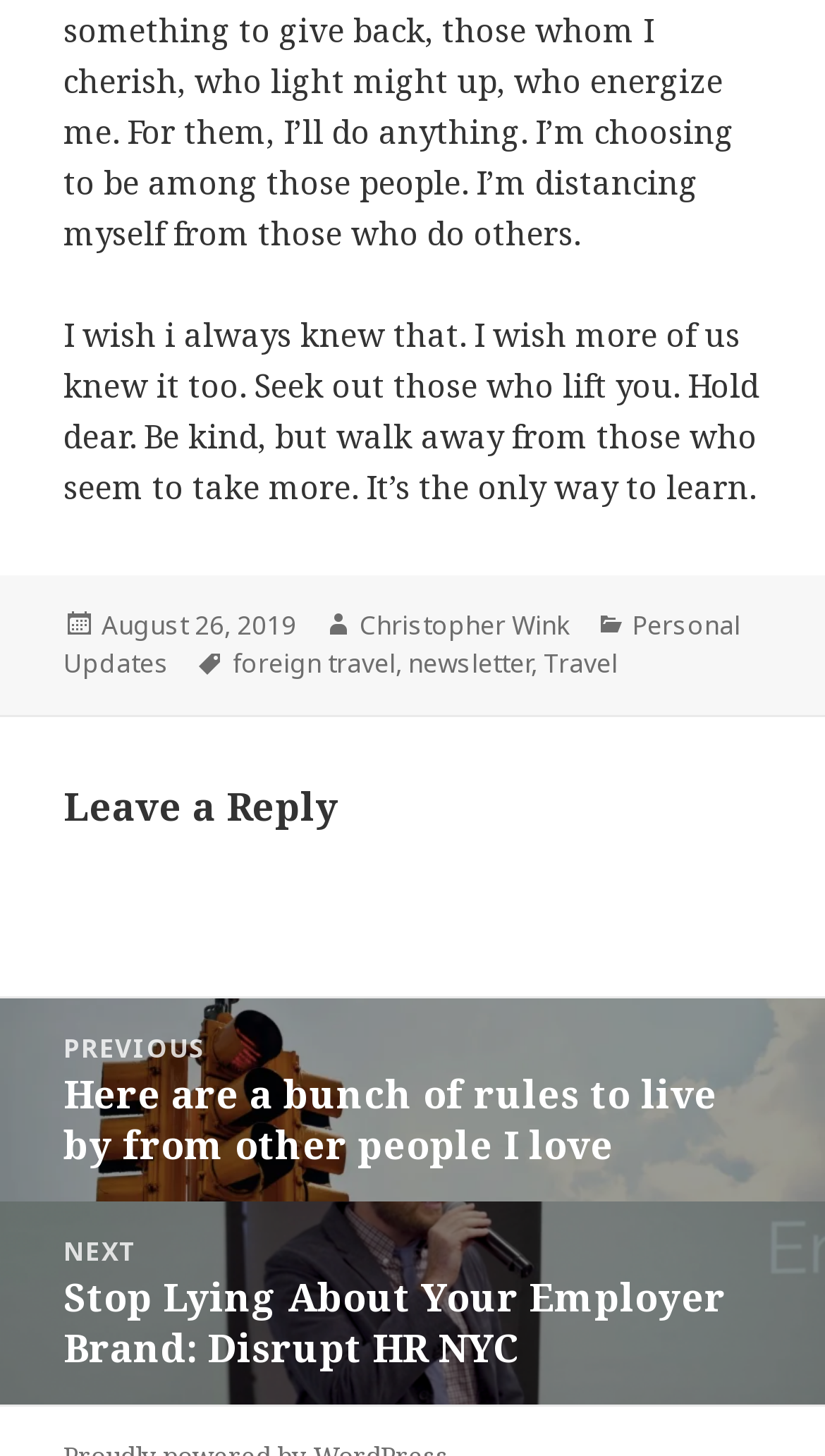Carefully observe the image and respond to the question with a detailed answer:
What is the category of the post?

I found the category of the post by looking at the footer section of the webpage, where it says 'Categories' followed by the category 'Personal Updates'.